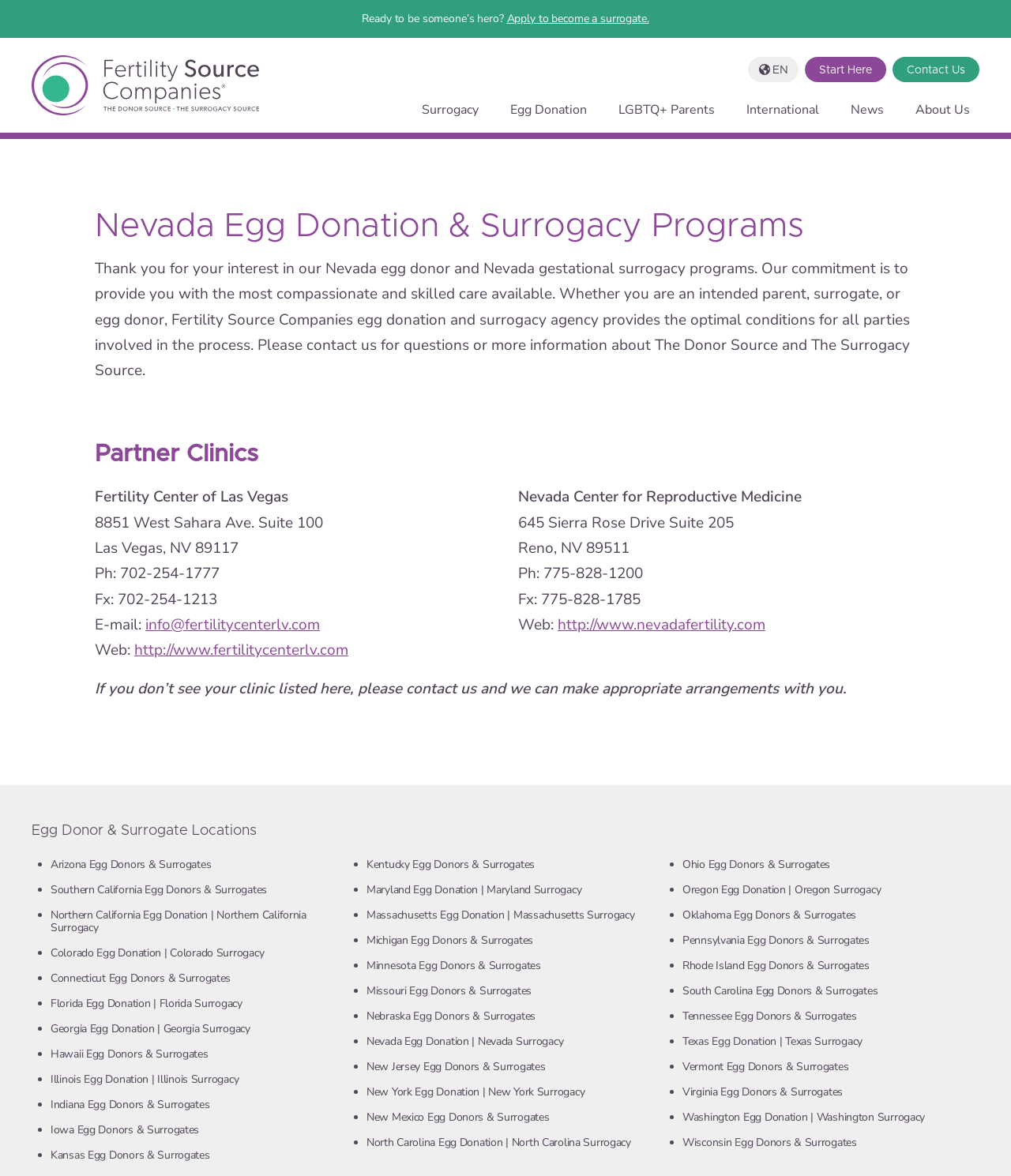Please identify the bounding box coordinates of the clickable area that will fulfill the following instruction: "Start Here". The coordinates should be in the format of four float numbers between 0 and 1, i.e., [left, top, right, bottom].

[0.796, 0.048, 0.877, 0.07]